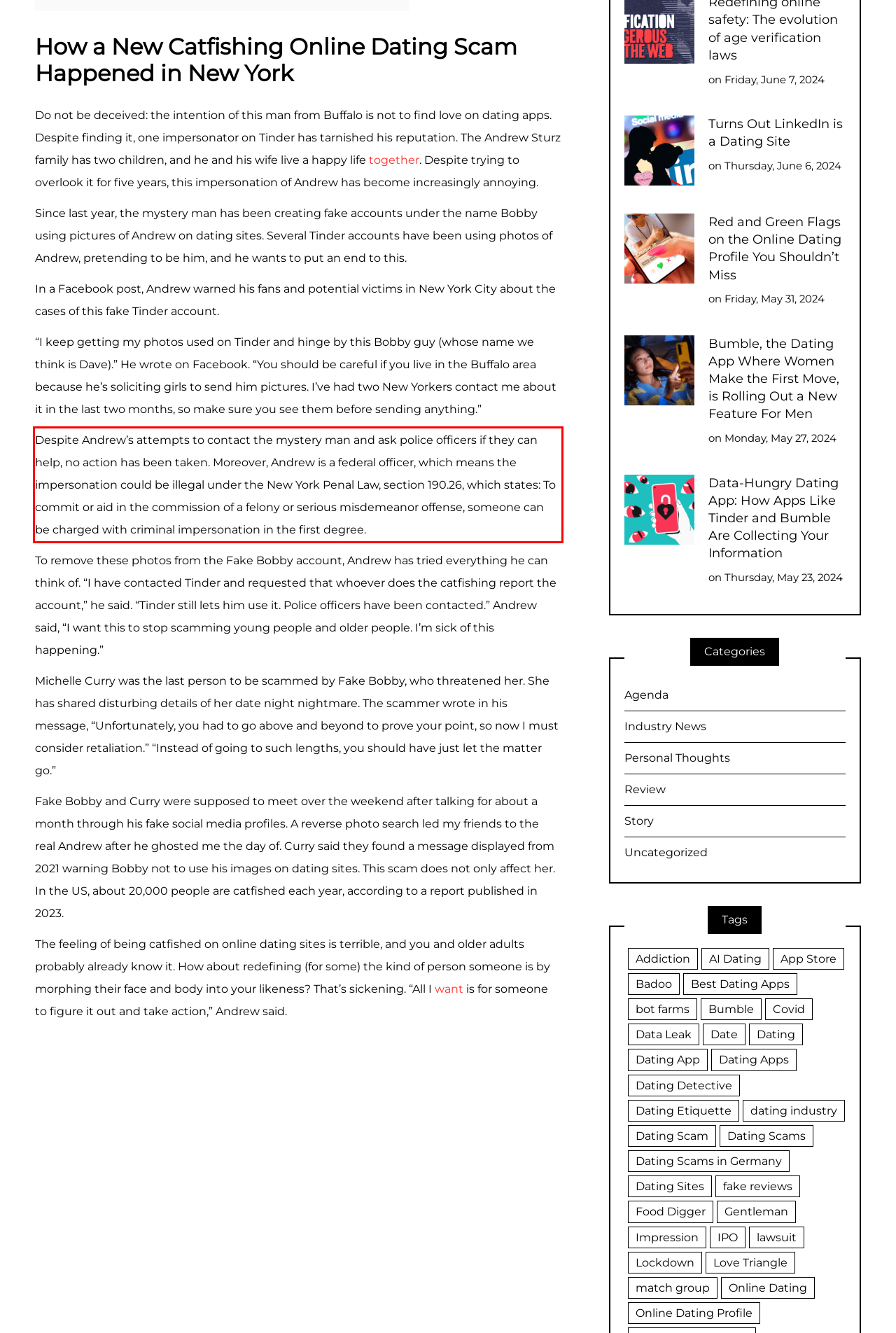In the screenshot of the webpage, find the red bounding box and perform OCR to obtain the text content restricted within this red bounding box.

Despite Andrew’s attempts to contact the mystery man and ask police officers if they can help, no action has been taken. Moreover, Andrew is a federal officer, which means the impersonation could be illegal under the New York Penal Law, section 190.26, which states: To commit or aid in the commission of a felony or serious misdemeanor offense, someone can be charged with criminal impersonation in the first degree.